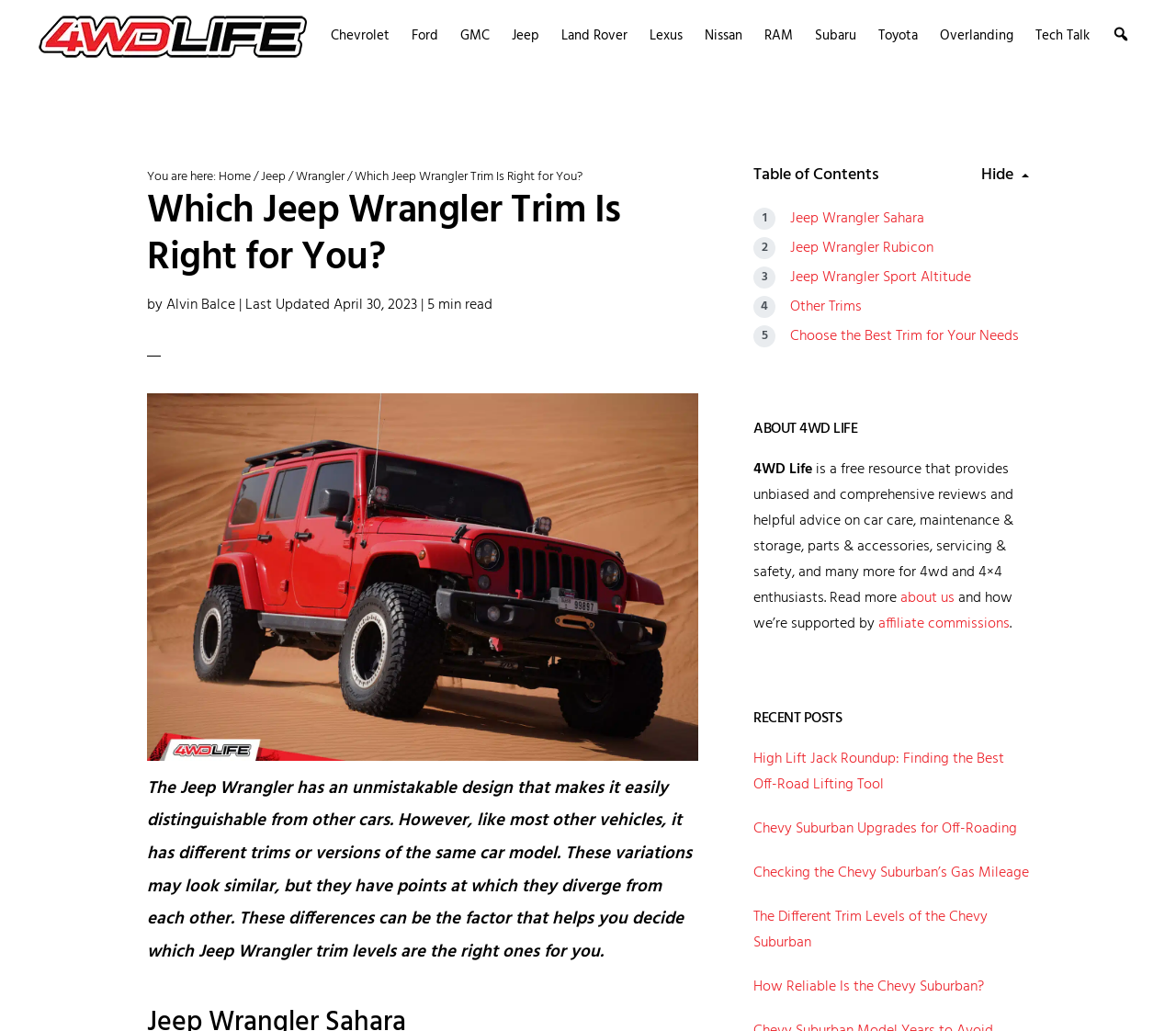Find the bounding box coordinates corresponding to the UI element with the description: "Jeep Wrangler Sahara". The coordinates should be formatted as [left, top, right, bottom], with values as floats between 0 and 1.

[0.672, 0.2, 0.789, 0.223]